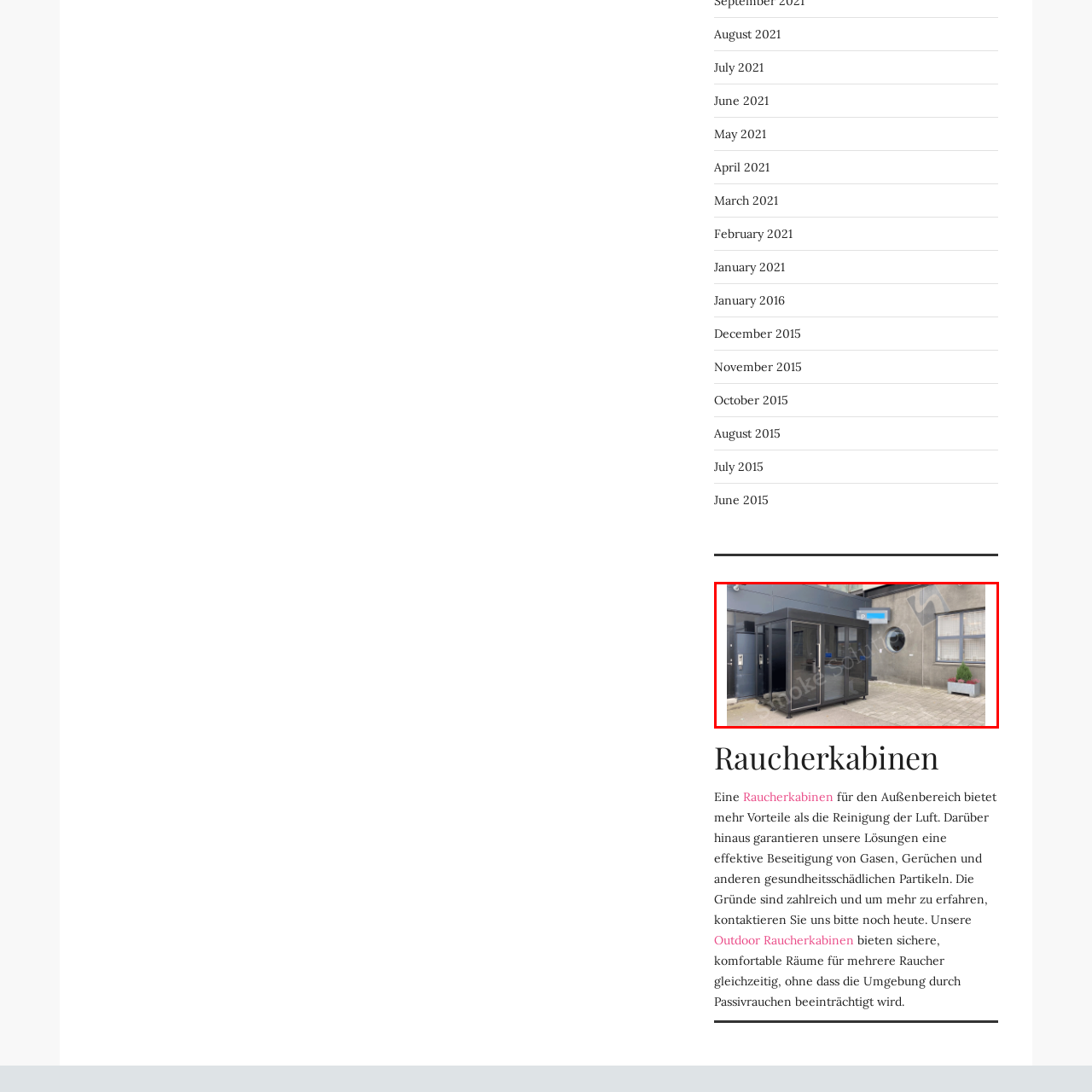Why is the cabin enclosed with transparent panels?
Refer to the image highlighted by the red box and give a one-word or short-phrase answer reflecting what you see.

Visibility and separation